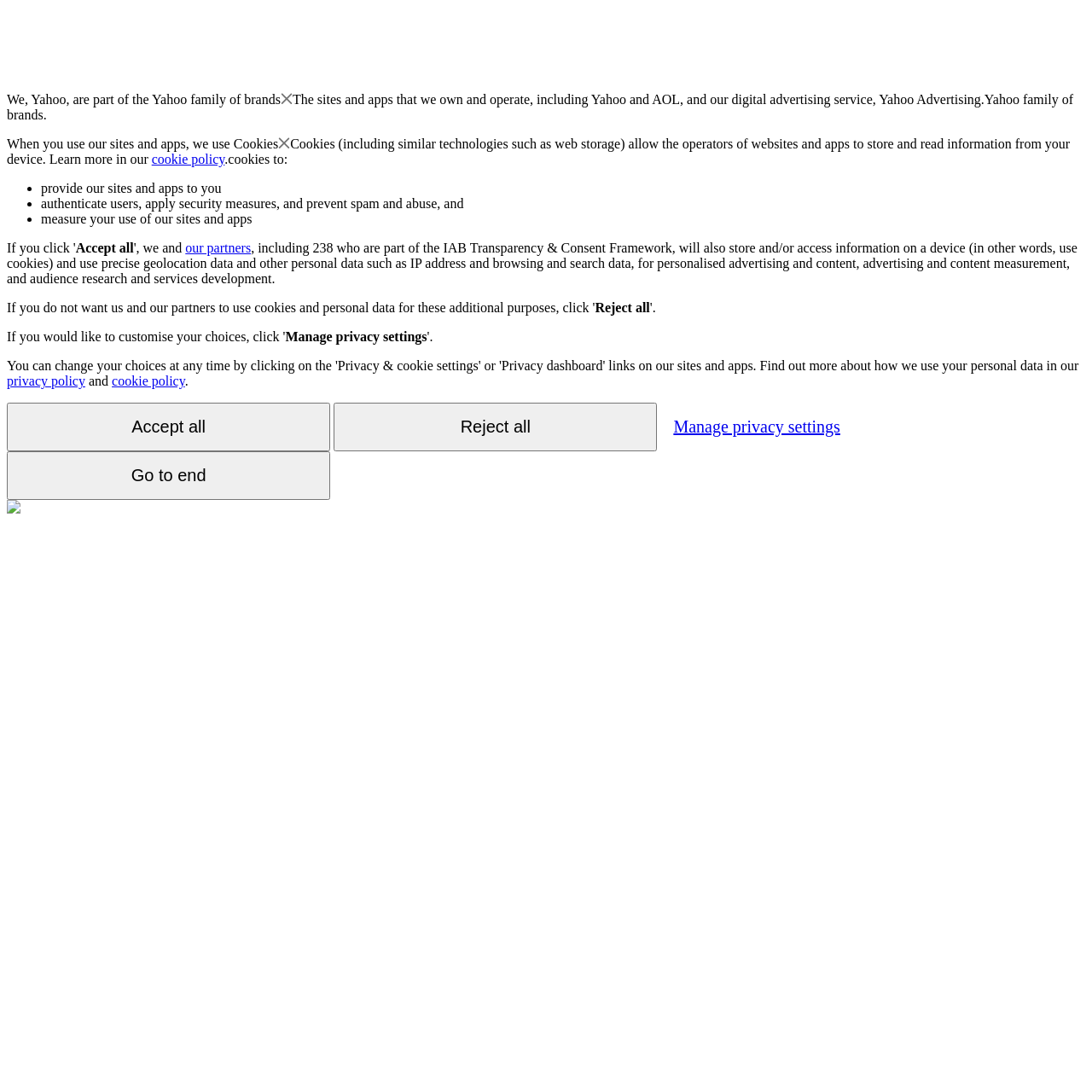What is the relationship between Yahoo and AOL?
Using the information from the image, provide a comprehensive answer to the question.

According to the webpage, Yahoo and AOL are part of the same family of brands, and Yahoo owns and operates both Yahoo and AOL, as mentioned in the sentence 'The sites and apps that we own and operate, including Yahoo and AOL...'